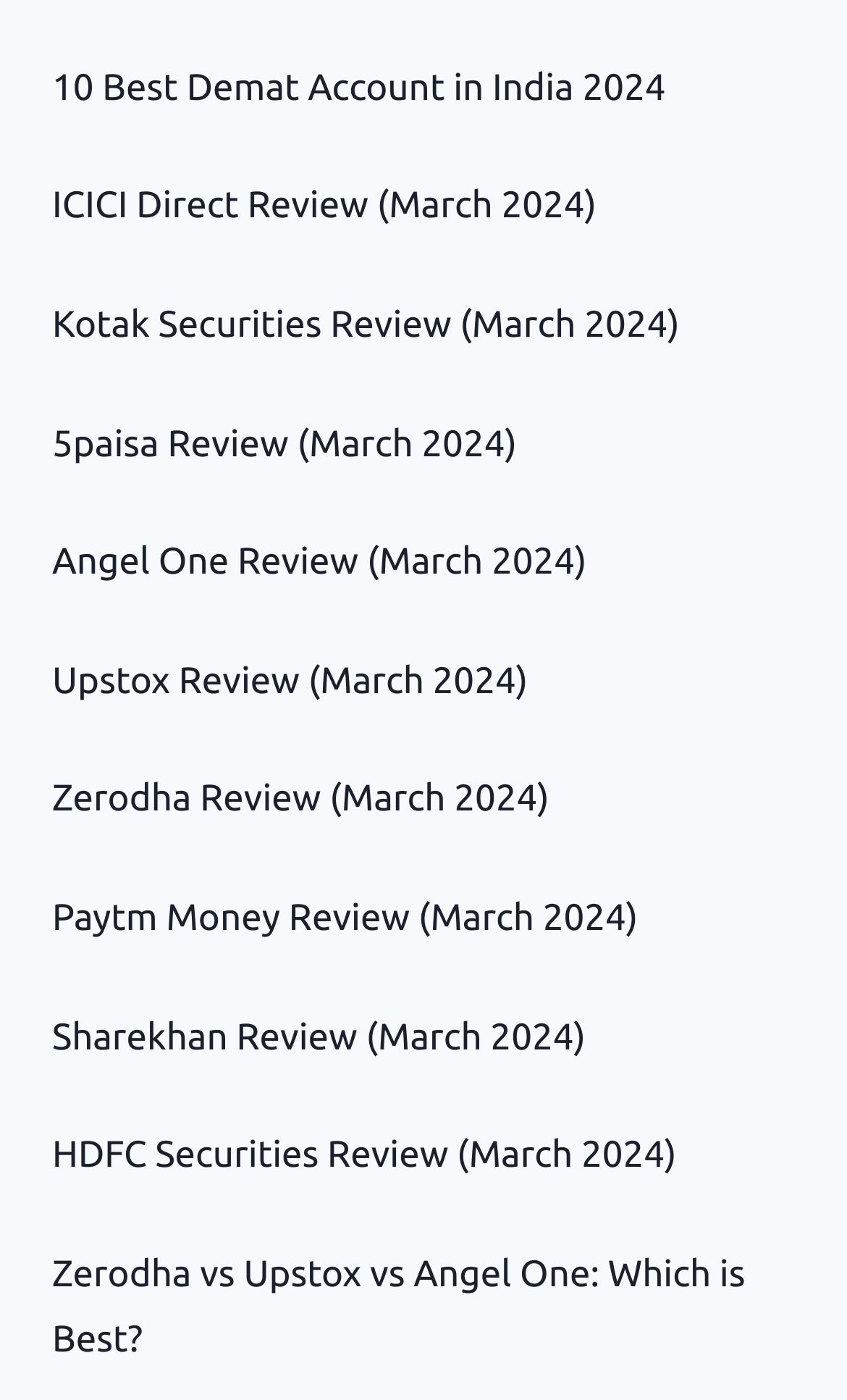Provide the bounding box coordinates for the UI element described in this sentence: "ICICI Direct Review (March 2024)". The coordinates should be four float values between 0 and 1, i.e., [left, top, right, bottom].

[0.062, 0.133, 0.704, 0.162]